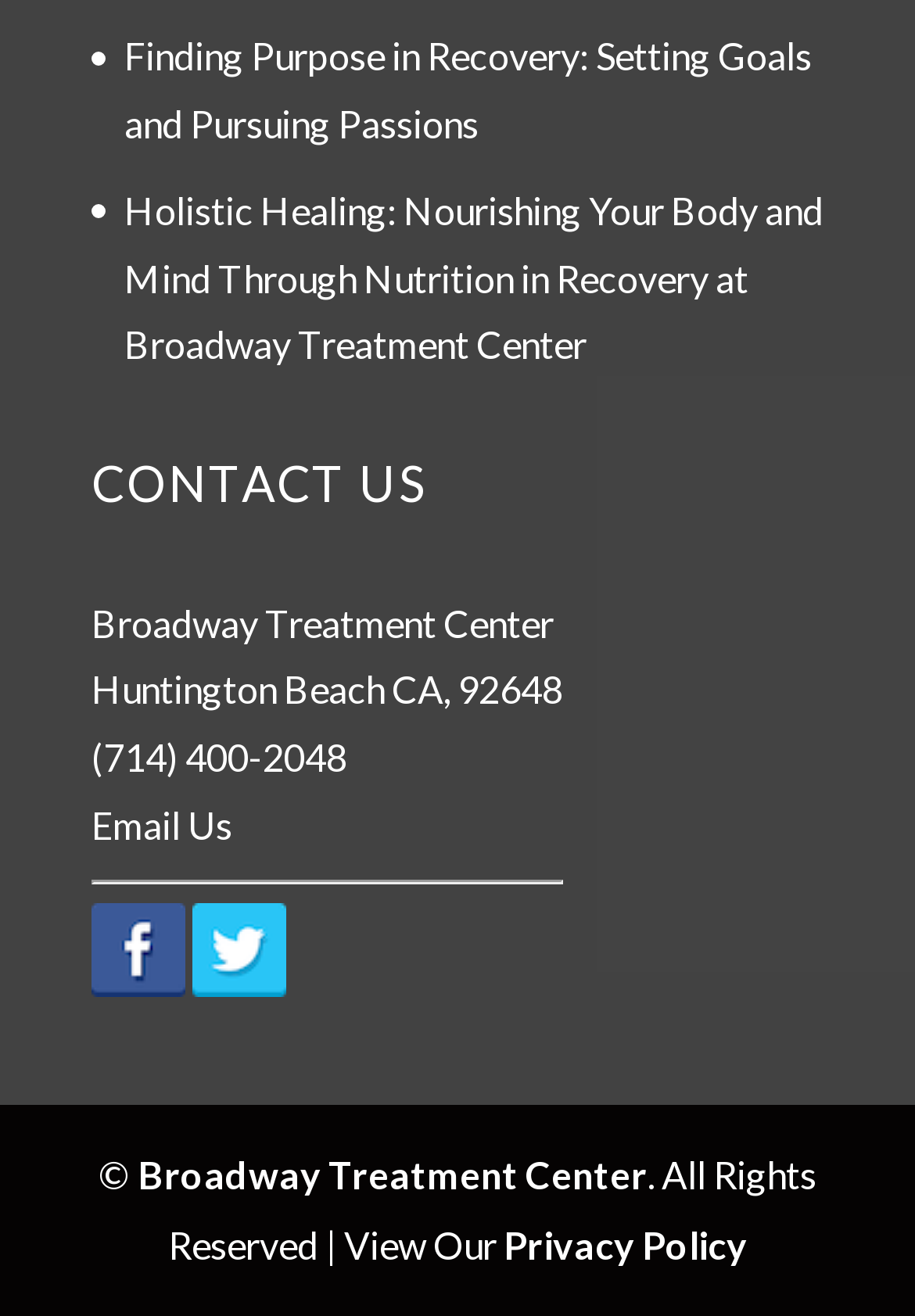Provide a single word or phrase answer to the question: 
What is the location of the treatment center?

Huntington Beach CA, 92648